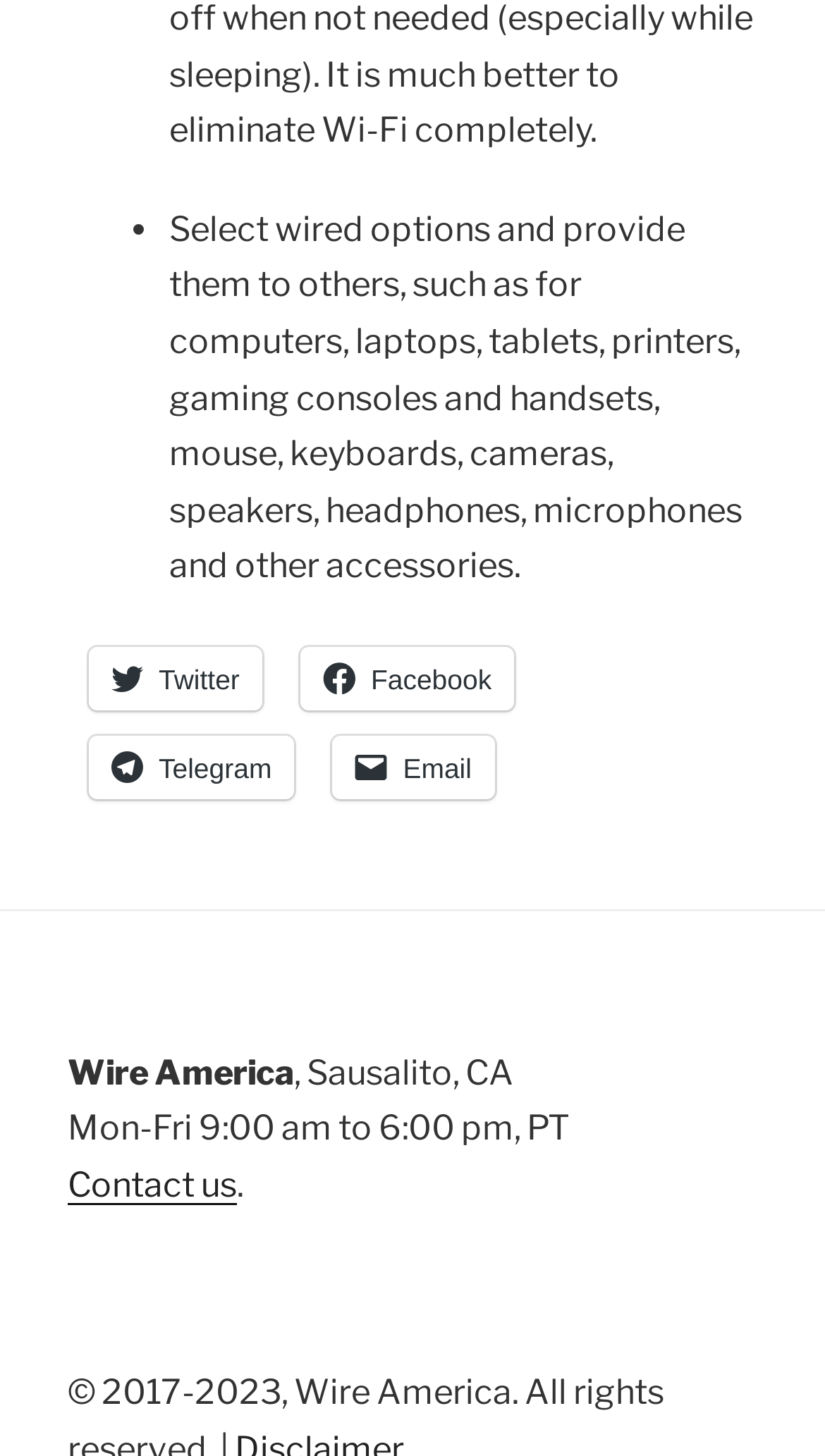Respond to the question below with a single word or phrase:
What social media platforms are available?

Twitter, Facebook, Telegram